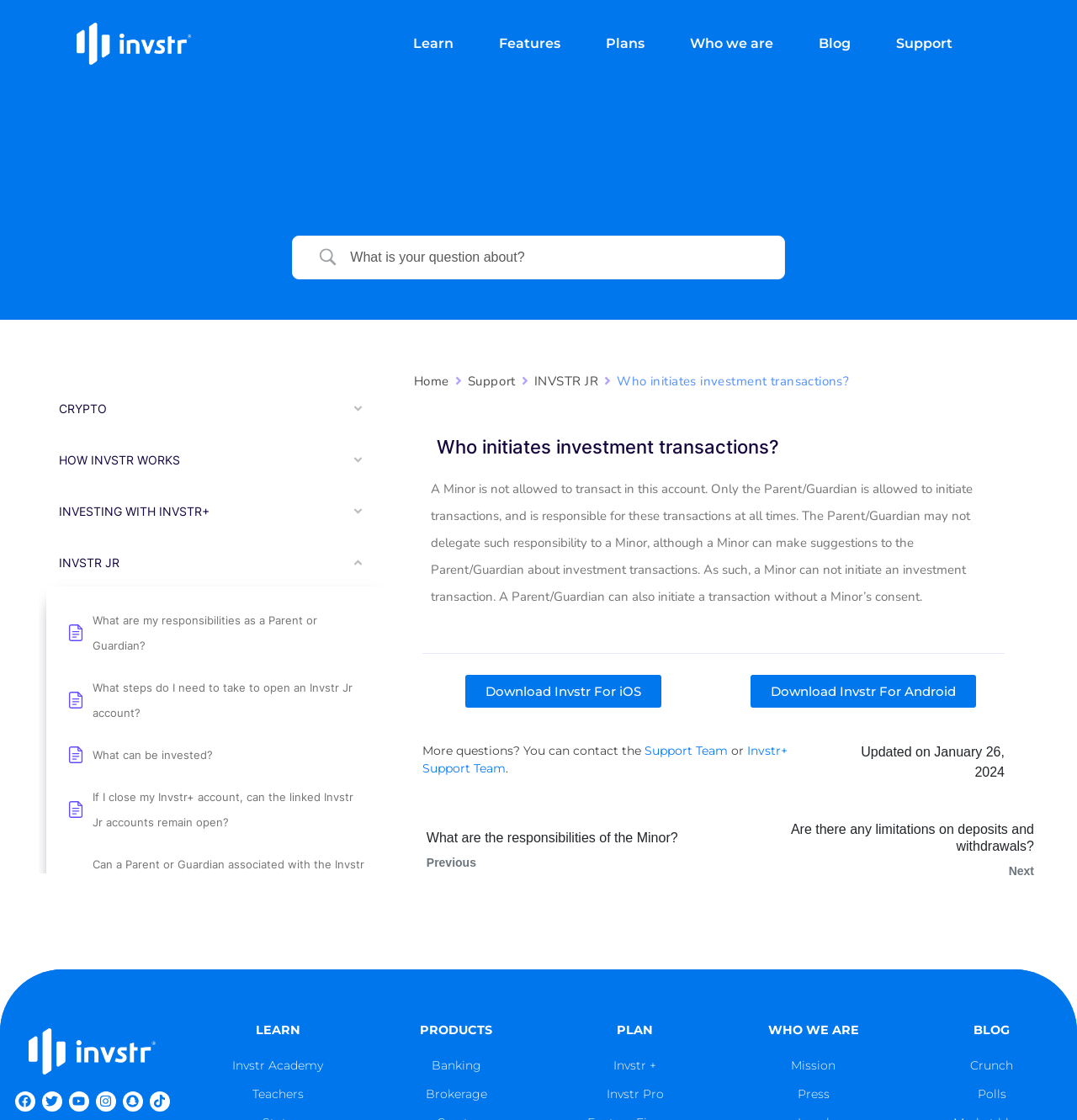Extract the bounding box coordinates for the described element: "Download Invstr For Android". The coordinates should be represented as four float numbers between 0 and 1: [left, top, right, bottom].

[0.697, 0.603, 0.906, 0.632]